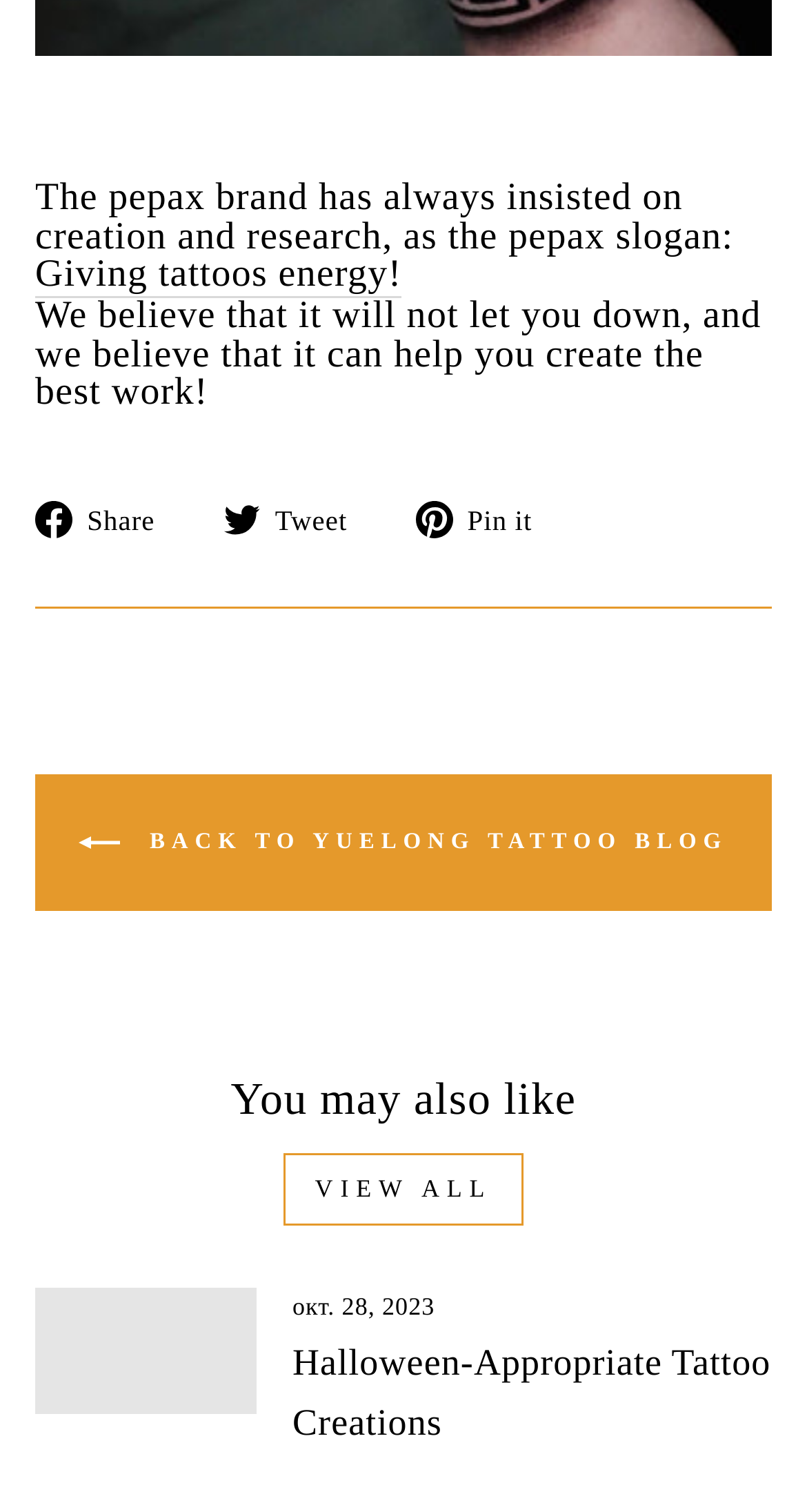Determine the bounding box coordinates for the clickable element to execute this instruction: "View all related posts". Provide the coordinates as four float numbers between 0 and 1, i.e., [left, top, right, bottom].

[0.352, 0.763, 0.648, 0.811]